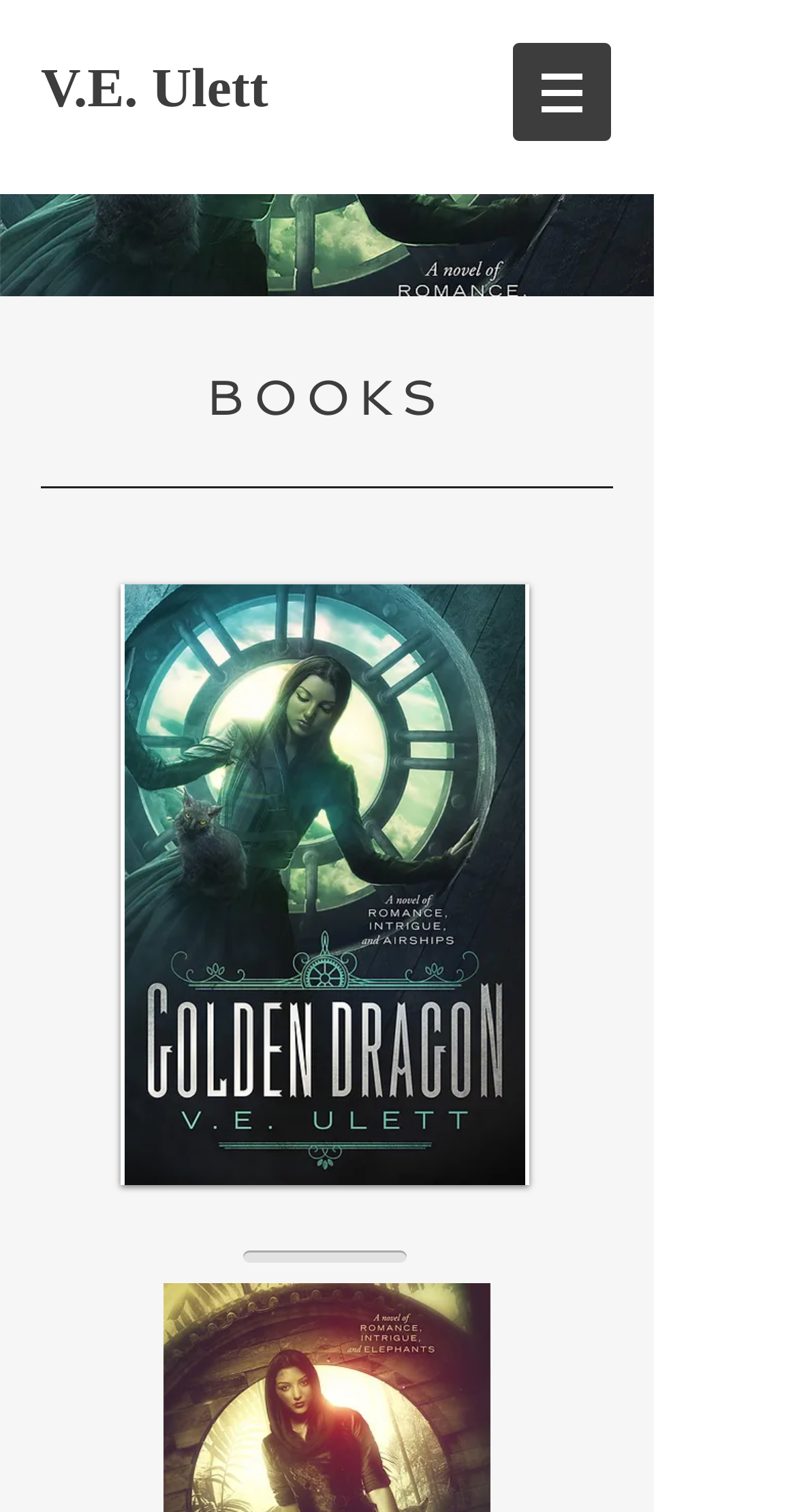What is the name of the author?
Please respond to the question with as much detail as possible.

The name of the author can be found in the heading element 'V.E. Ulett' which is located at the top of the webpage, indicating that the webpage is related to the author's work or profile.